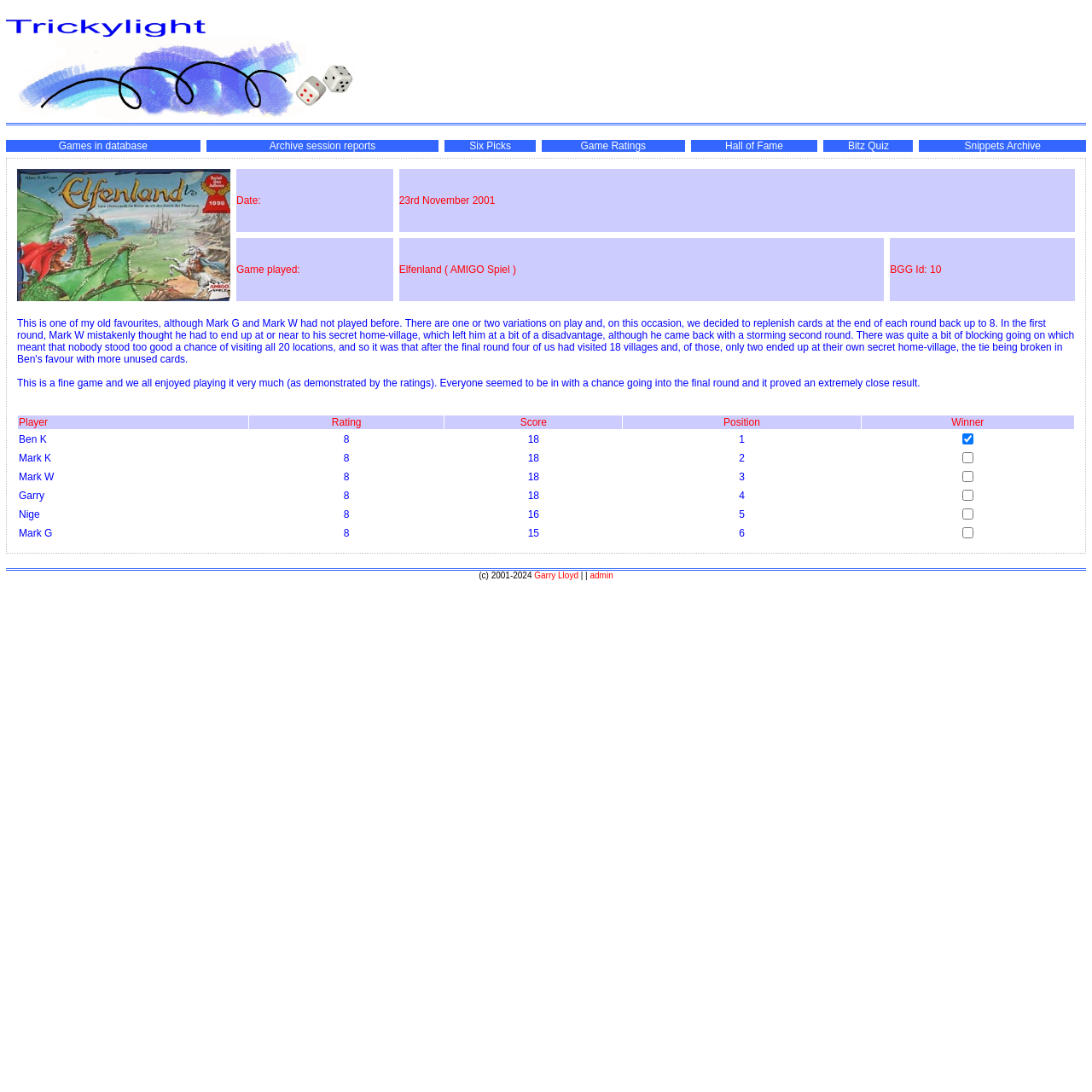Create a full and detailed caption for the entire webpage.

The webpage is a session report for a game played on November 23rd, 2001. At the top, there is a table with several links to different sections, including "Games in database", "Archive session reports", "Six Picks", "Game Ratings", "Hall of Fame", "Bitz Quiz", and "Snippets Archive". Below this table, there is a detailed report of the game session, including the game played, Elfenland, and its BGG ID, 10.

The report describes the gameplay, including the variations played and the mistakes made by one of the players, Mark W. It also mentions the blocking that occurred during the game, which made it difficult for players to visit all 20 locations. The report concludes by stating that the game was enjoyable and had a close result.

Below the report, there is a table displaying the player ratings, scores, and positions. The table has five columns: Player, Rating, Score, Position, and Winner. There are five players listed: Ben K, Mark K, Mark W, Garry, and Nige. Each player's rating, score, and position are displayed, and a checkbox is provided next to each player's name, with the winner's checkbox checked.

Overall, the webpage provides a detailed report of a game session, including the gameplay and the player ratings and scores.